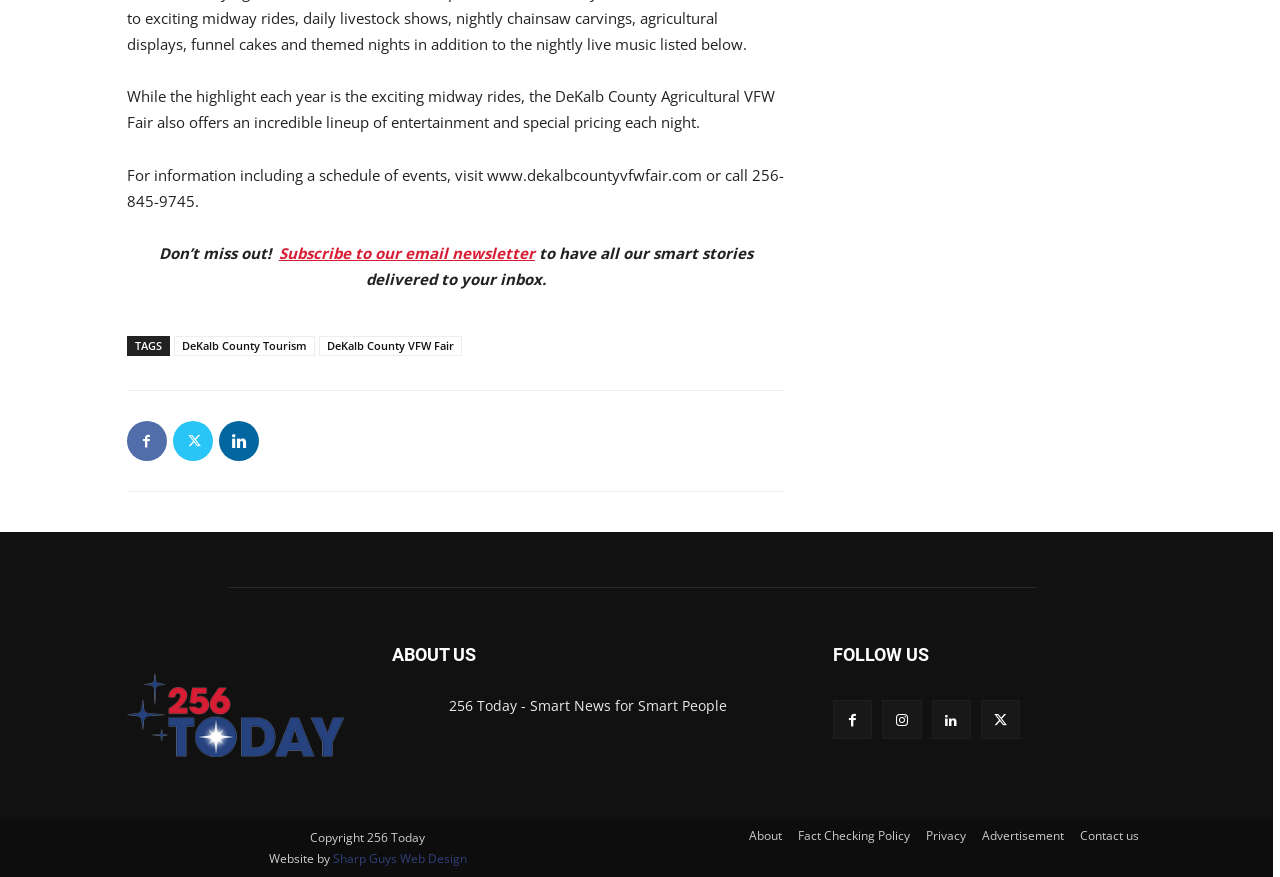What type of organization is 256 Today? Examine the screenshot and reply using just one word or a brief phrase.

News organization